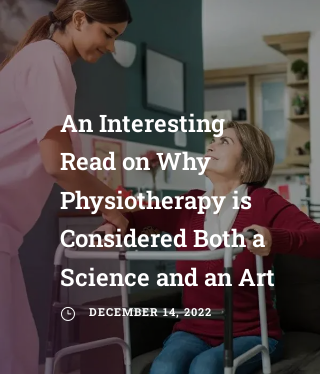Respond concisely with one word or phrase to the following query:
When was the article published?

December 14, 2022